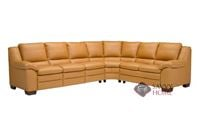What is the design style of the Bevera sectional?
Deliver a detailed and extensive answer to the question.

The caption describes the Bevera sectional as having a contemporary design, which implies that its style is modern and sleek.